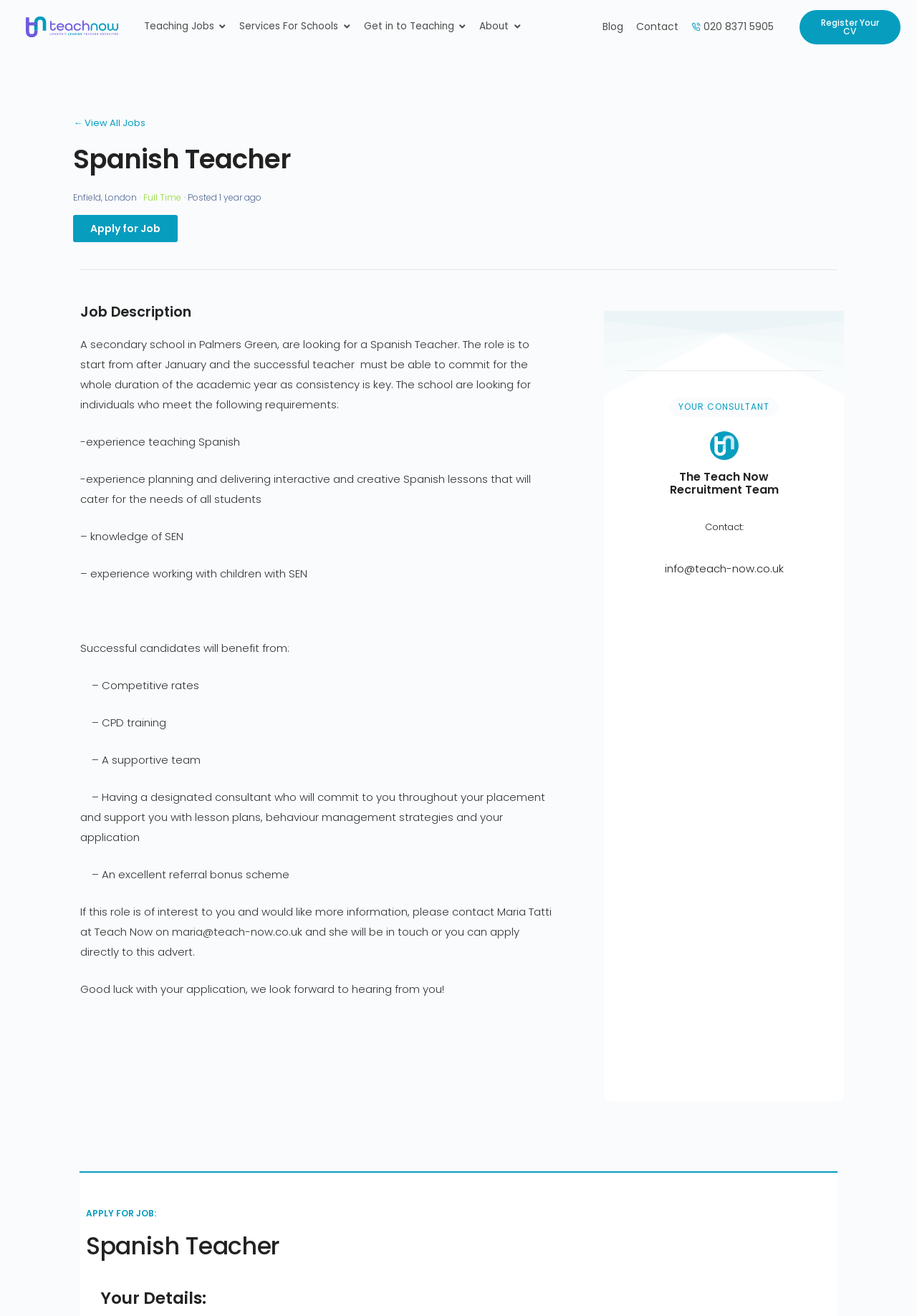Identify the bounding box coordinates for the element that needs to be clicked to fulfill this instruction: "Click on 'Teach Now Home Page'". Provide the coordinates in the format of four float numbers between 0 and 1: [left, top, right, bottom].

[0.028, 0.013, 0.129, 0.028]